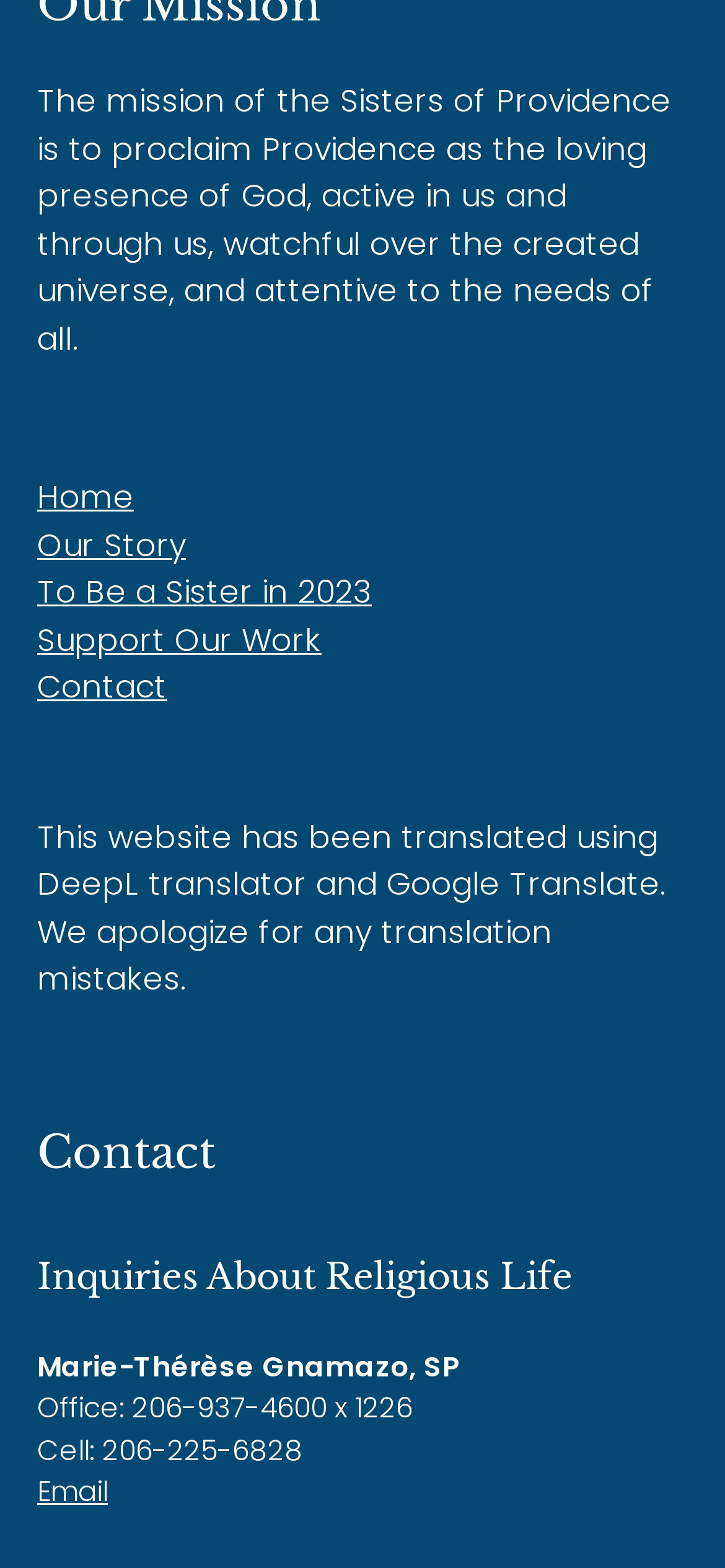Analyze the image and give a detailed response to the question:
How many links are in the top navigation menu?

The top navigation menu consists of links with IDs 586, 587, 588, 589, and 590. These links are located at the top of the webpage, with y-coordinates ranging from 0.303 to 0.452. Therefore, there are 5 links in the top navigation menu.